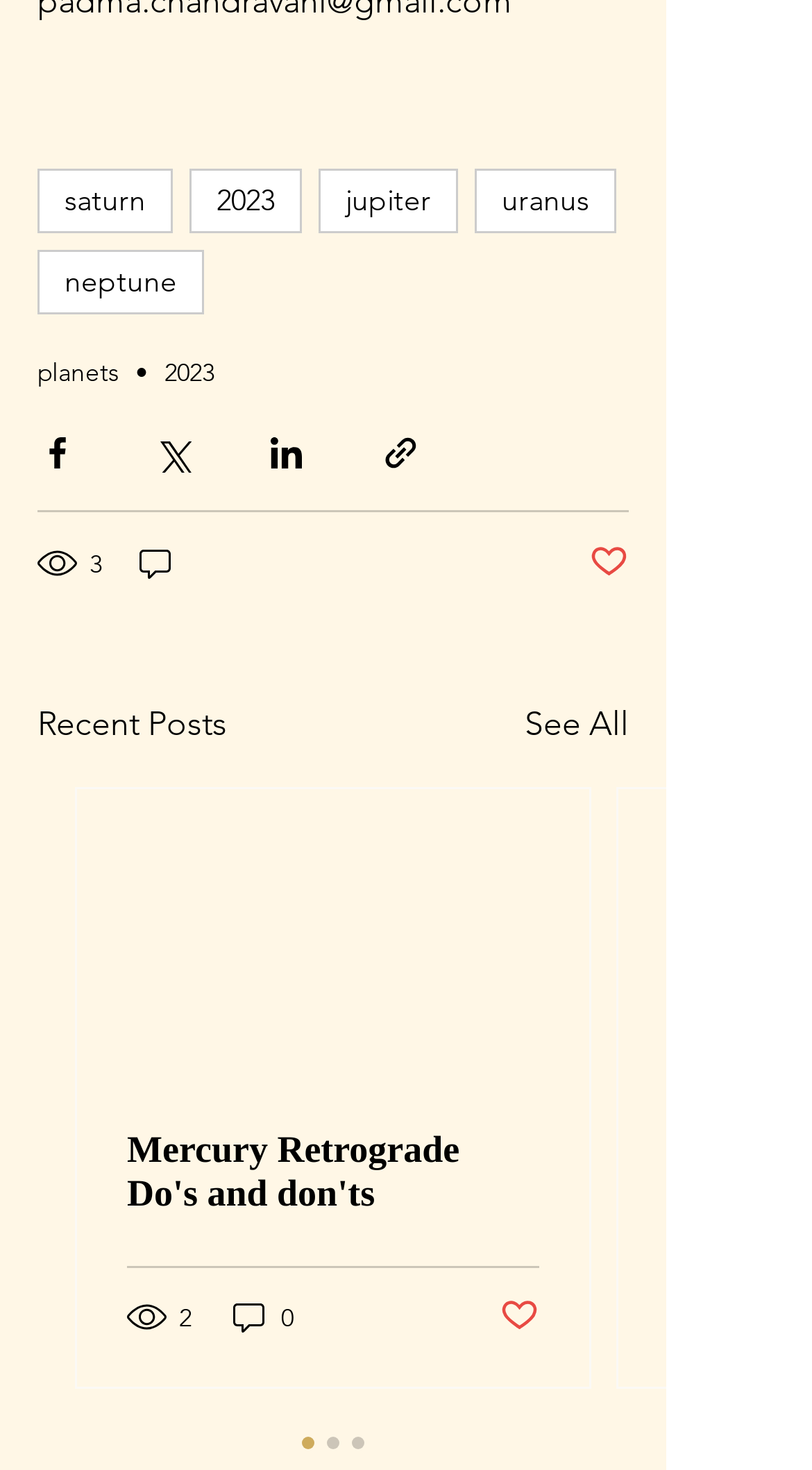Using the description "Post not marked as liked", locate and provide the bounding box of the UI element.

[0.726, 0.369, 0.774, 0.398]